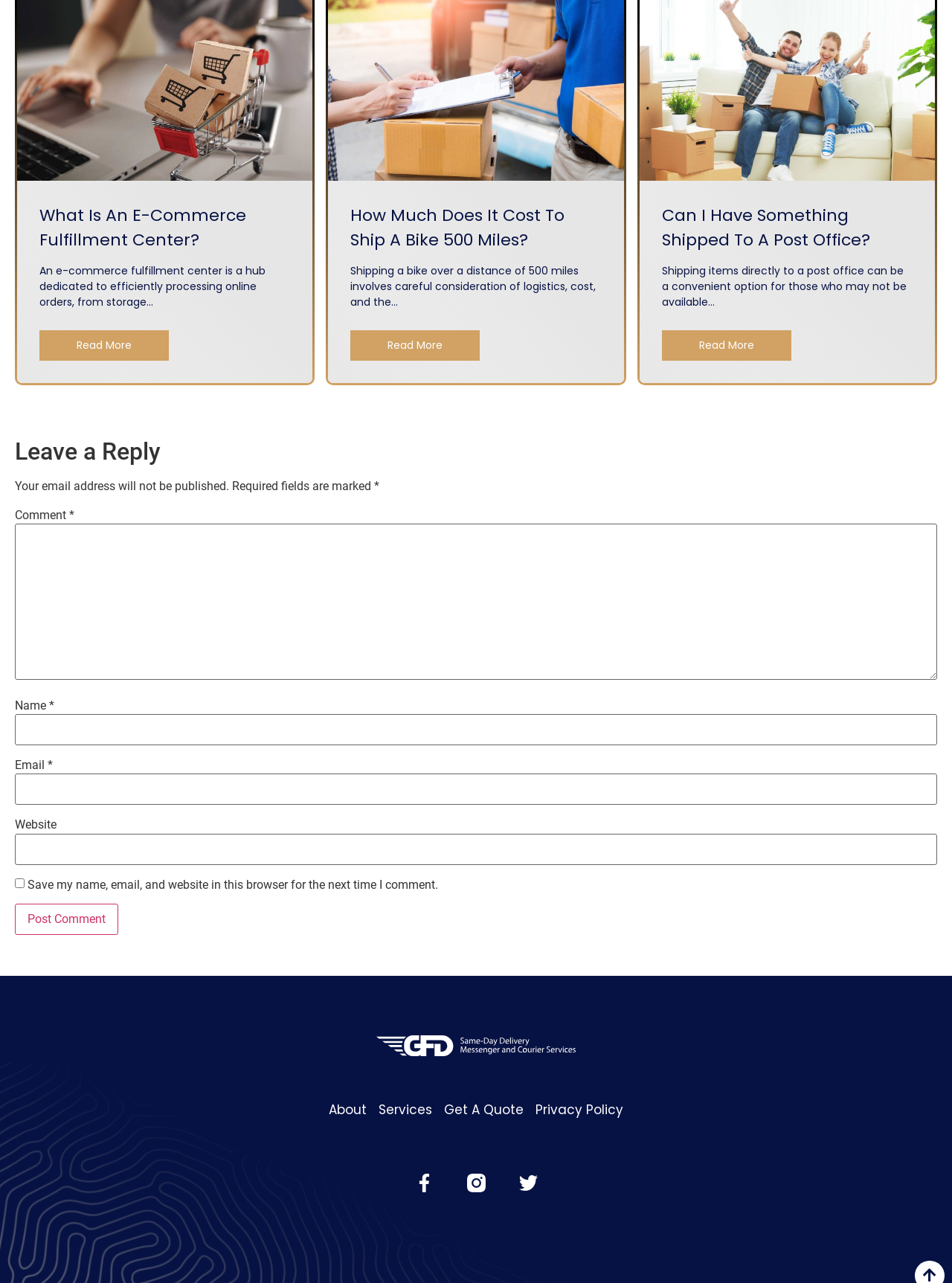Please identify the bounding box coordinates for the region that you need to click to follow this instruction: "Enter a comment".

[0.016, 0.408, 0.984, 0.53]